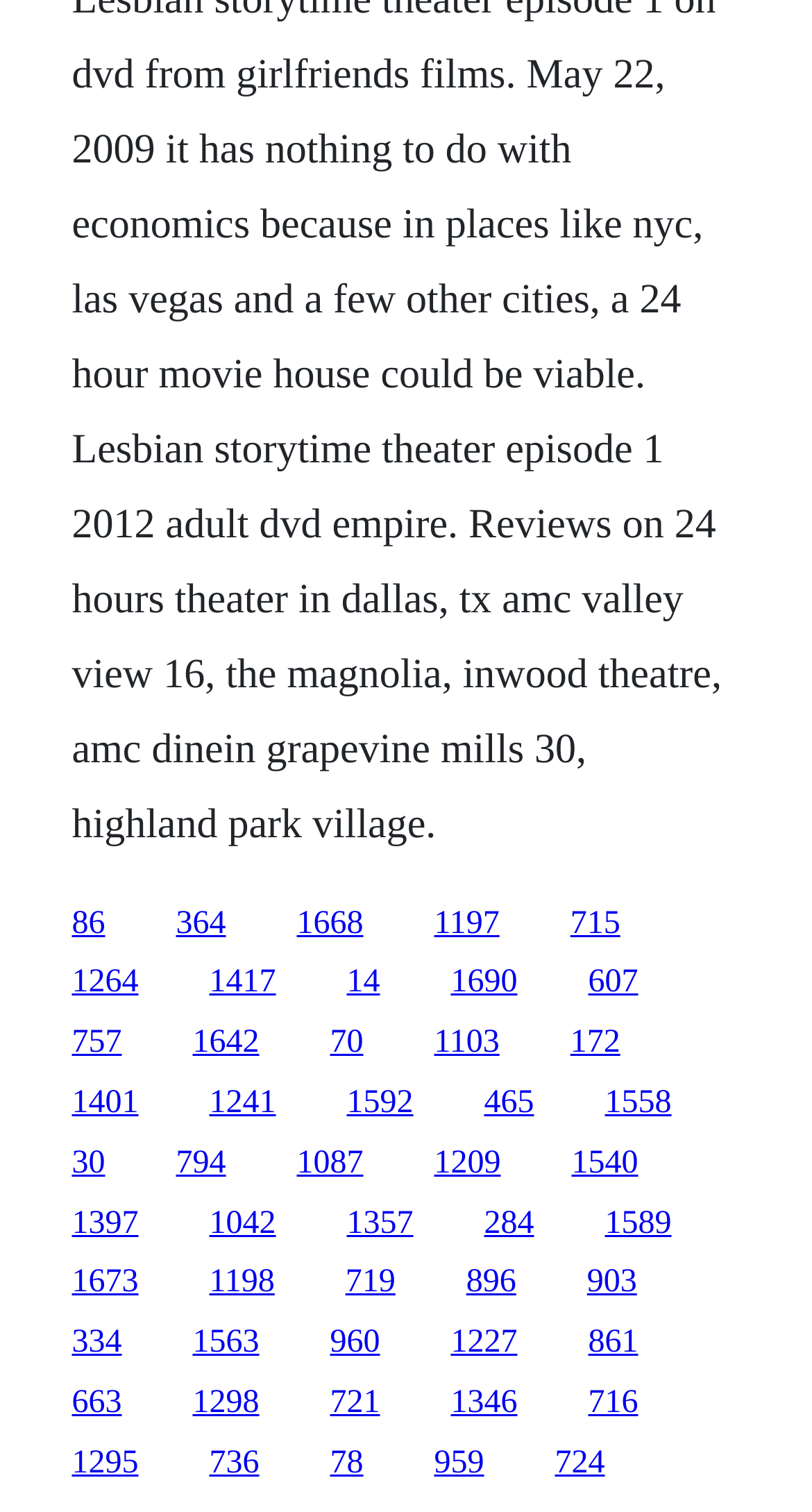Please identify the bounding box coordinates of the area I need to click to accomplish the following instruction: "click the link at the bottom left".

[0.088, 0.678, 0.15, 0.701]